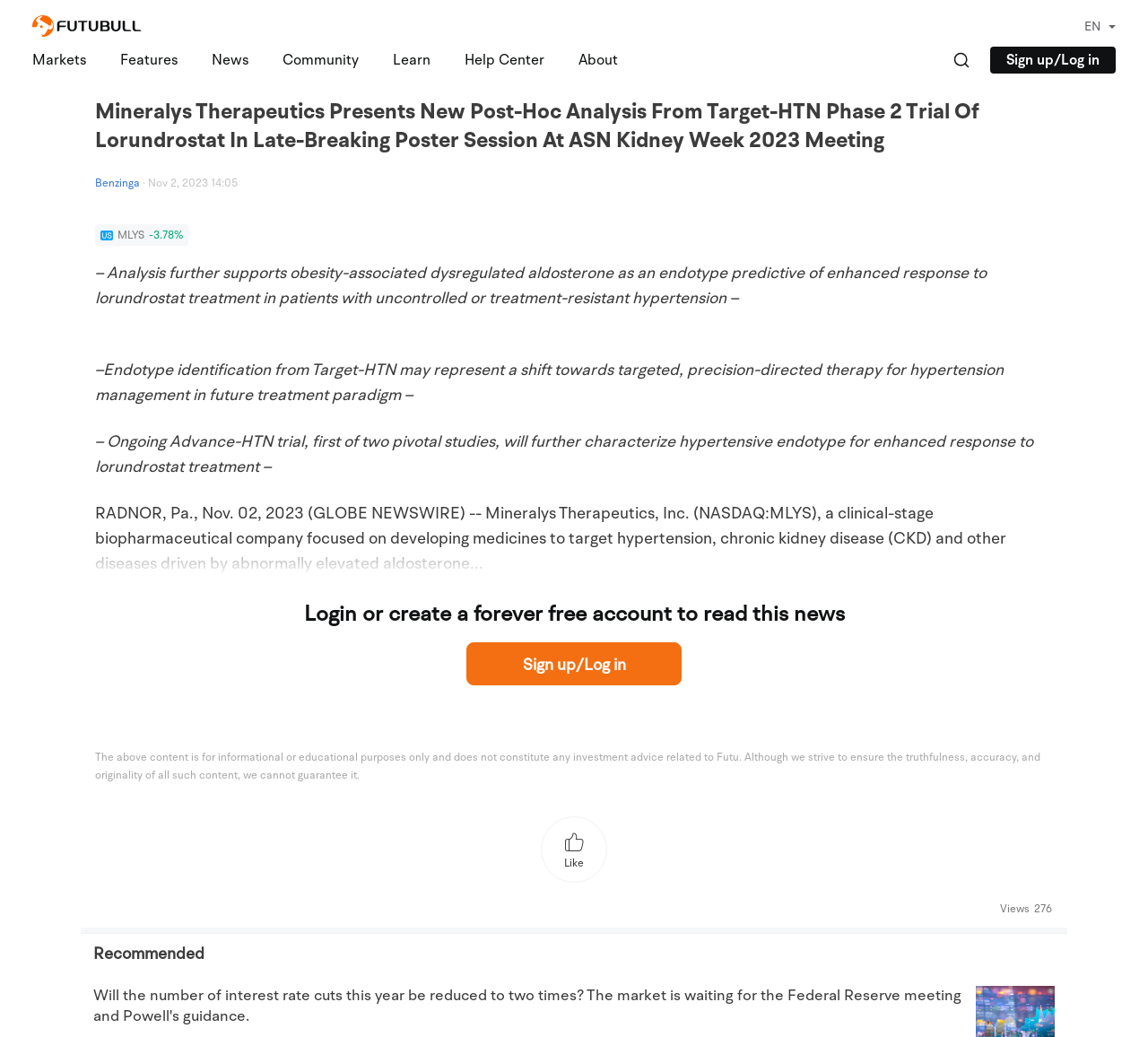What is the purpose of the 'Search' textbox?
Refer to the screenshot and answer in one word or phrase.

To search for news